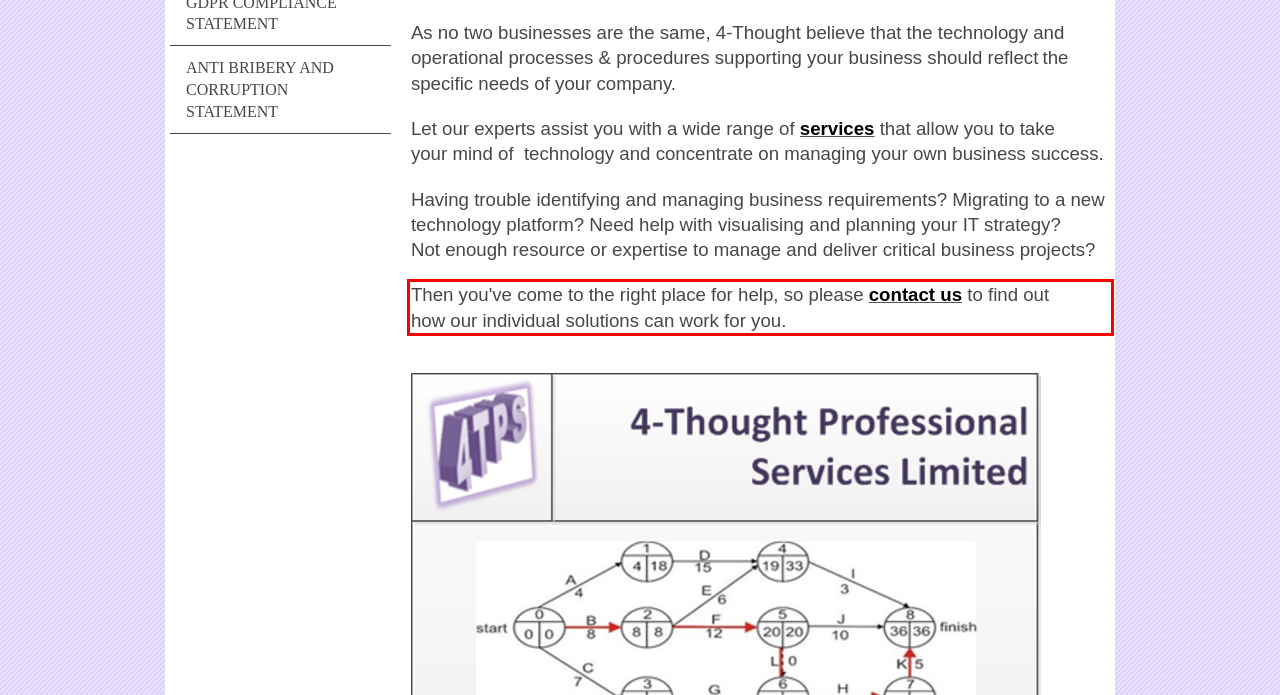Using OCR, extract the text content found within the red bounding box in the given webpage screenshot.

Then you've come to the right place for help, so please contact us to find out how our individual solutions can work for you.